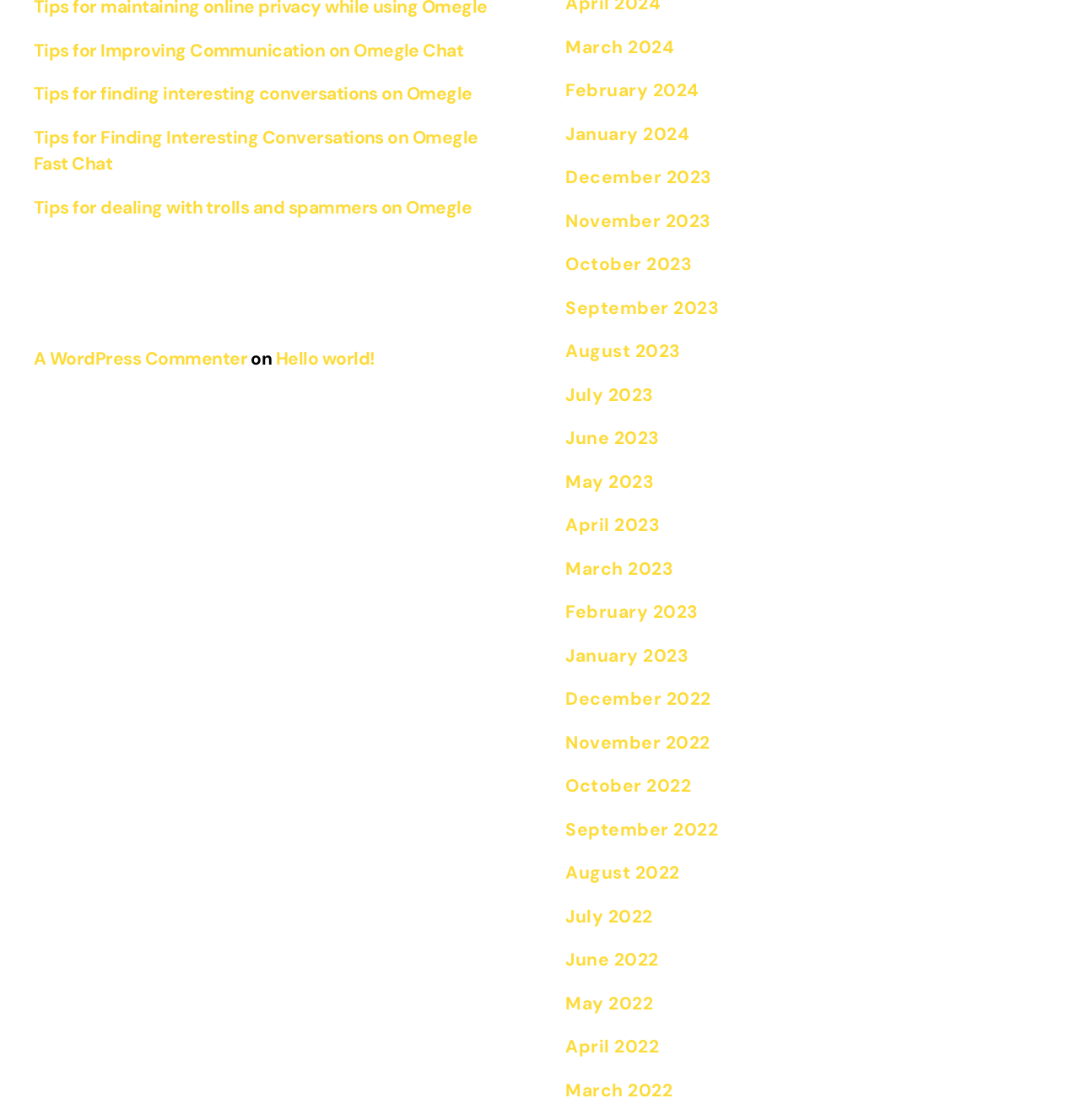Please locate the bounding box coordinates of the element that needs to be clicked to achieve the following instruction: "Go to March 2024 archives". The coordinates should be four float numbers between 0 and 1, i.e., [left, top, right, bottom].

[0.523, 0.032, 0.624, 0.053]